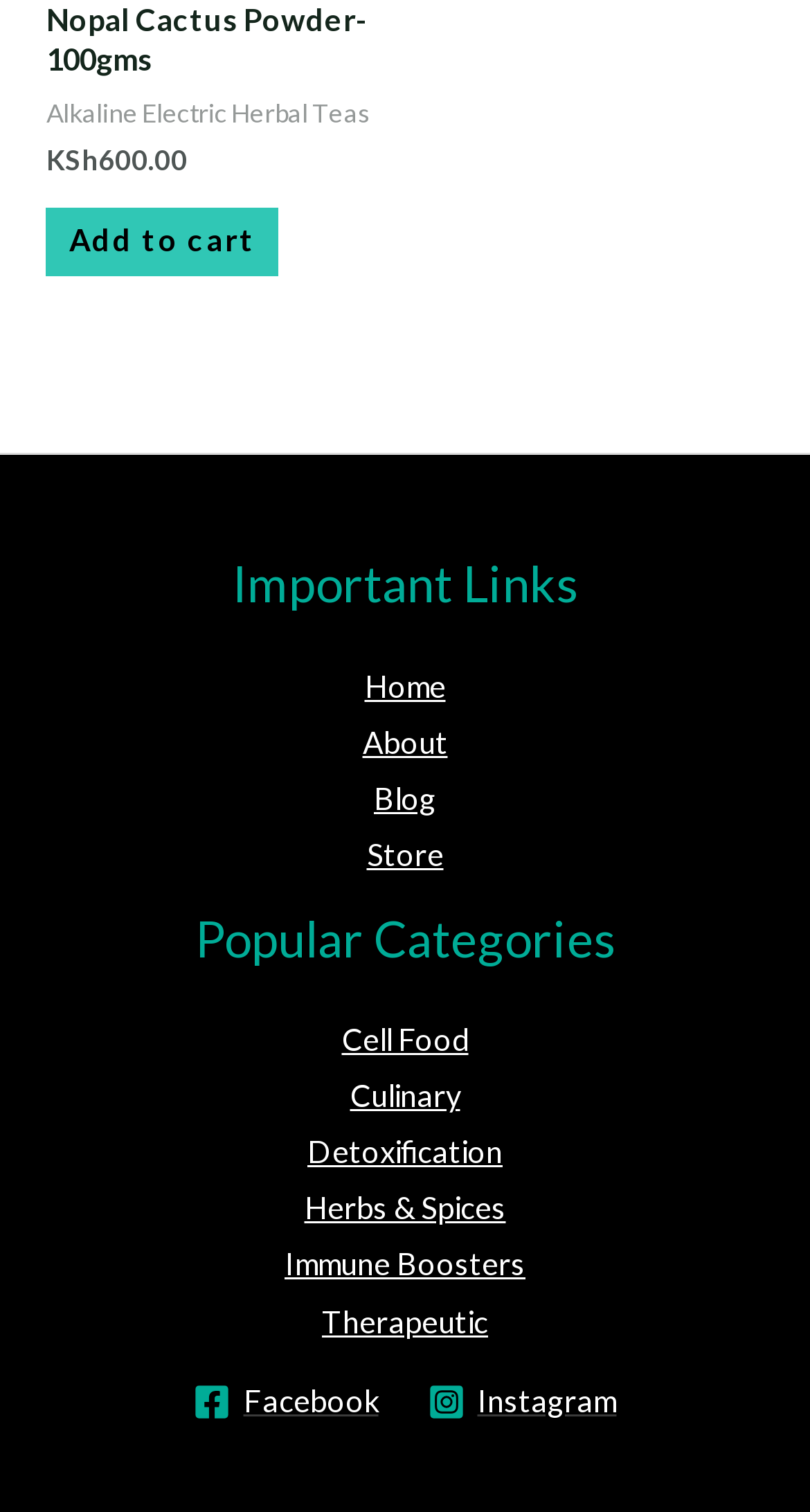What social media platforms are linked?
Refer to the image and respond with a one-word or short-phrase answer.

Facebook, Instagram